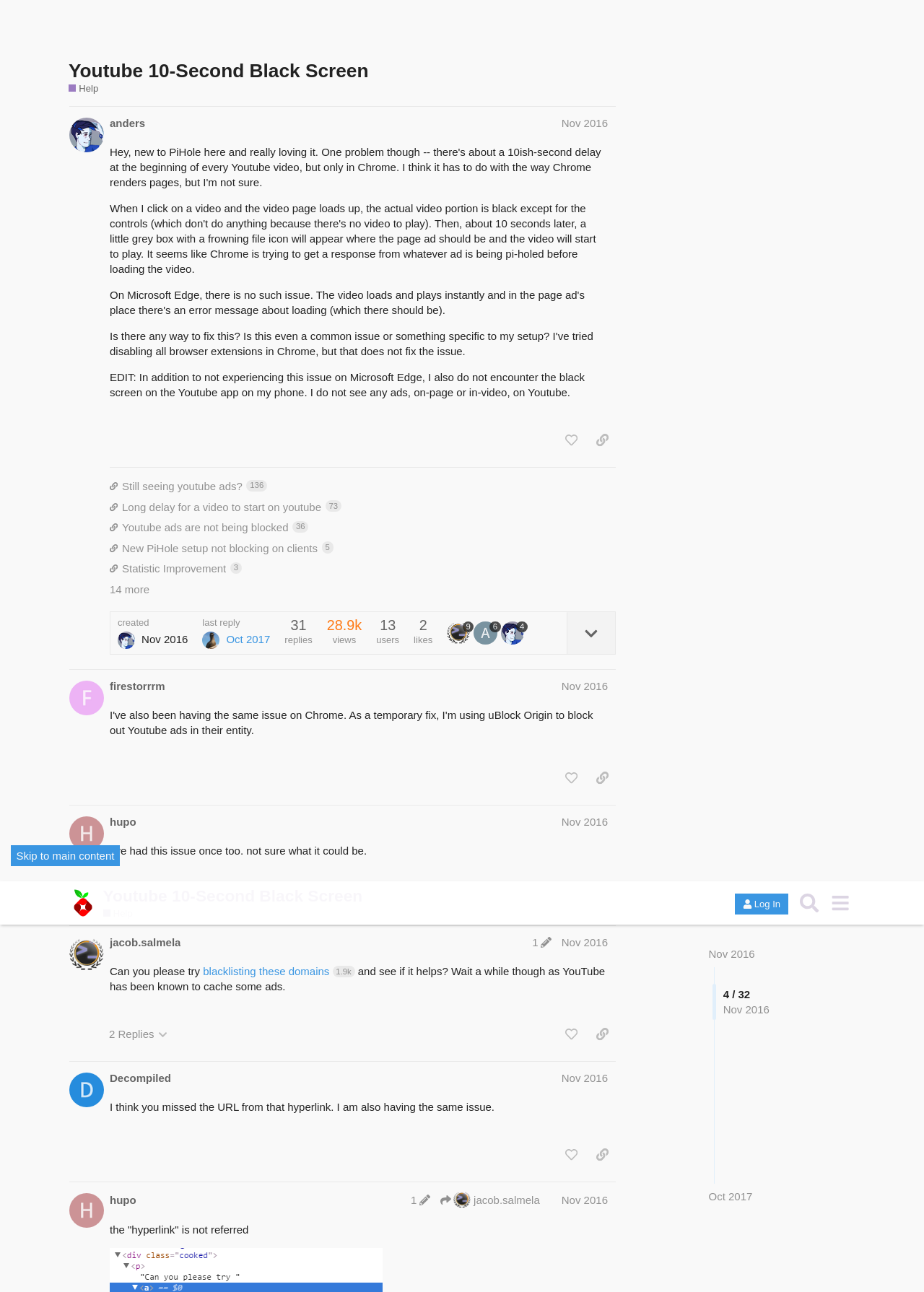How many replies does the post by Mcat12 have?
Provide a detailed answer to the question using information from the image.

The post by Mcat12 has 1 reply, as indicated by the button 'This post has 1 reply'.